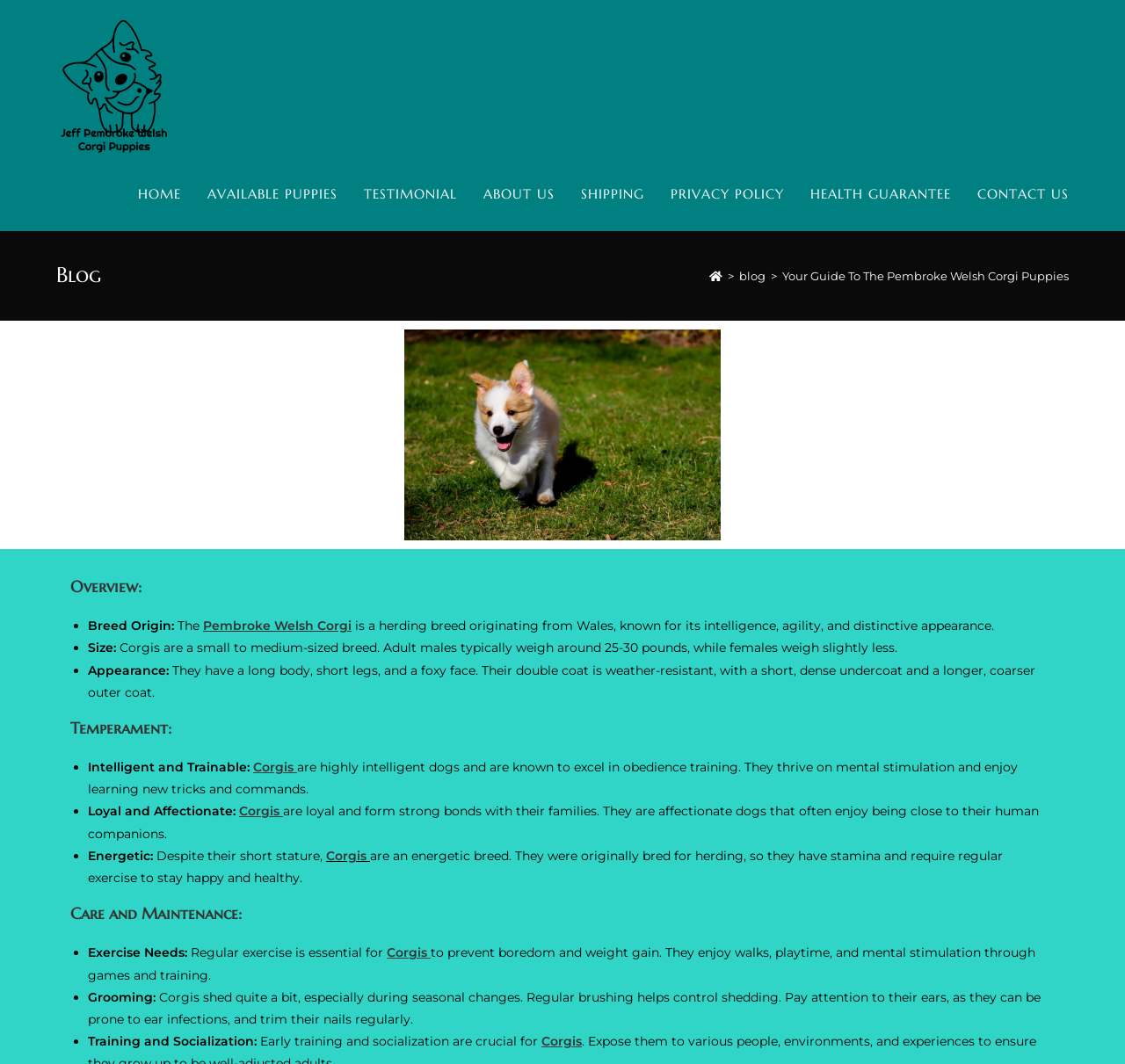Find the bounding box coordinates of the clickable area required to complete the following action: "View the 'AVAILABLE PUPPIES' page".

[0.173, 0.148, 0.312, 0.217]